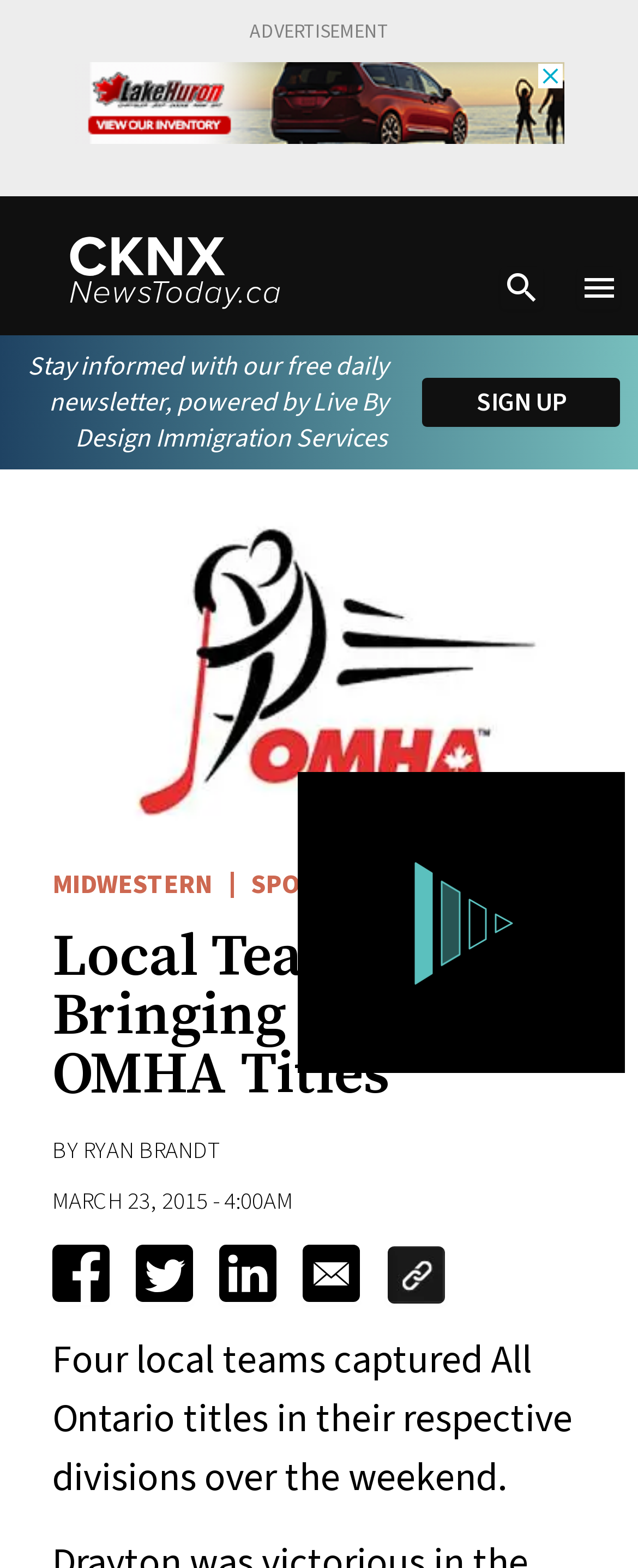Explain the webpage in detail.

The webpage appears to be a news article from CKNX News Today, with the title "Local Teams Bringing Home OMHA Titles". At the top of the page, there is an advertisement banner, accompanied by a "ADVERTISEMENT" label. Below the advertisement, there are two buttons, "search" and "menu", positioned on the right side of the page.

On the left side of the page, there is a section with a heading "Local Teams Bringing Home OMHA Titles" and a subheading "BY RYAN BRANDT MARCH 23, 2015 4:00AM". Below this section, there are social media sharing buttons, including Facebook, Twitter, LinkedIn, and email.

The main content of the article starts with a paragraph of text, "Four local teams captured All Ontario titles in their respective divisions over the weekend." The article continues with more text, but the exact content is not specified.

On the right side of the page, there is a section labeled "Top Stories" with a subheading "by CKNX News Today". Below this section, there are several buttons, including "More", "Close Player", "Previous", "Pause", "Next", and "Unmute". These buttons appear to be related to a media player or audio content.

There is also an image on the page, titled "One injured in jewellery store robbery", which is positioned near the bottom of the page. Additionally, there is a link to another news article, "UPDATE: Weather advisory for possible funnel clouds ended - CKNX News Today", located near the bottom of the page.

Overall, the webpage appears to be a news article with a focus on local sports teams, accompanied by various buttons and links to other news articles and media content.